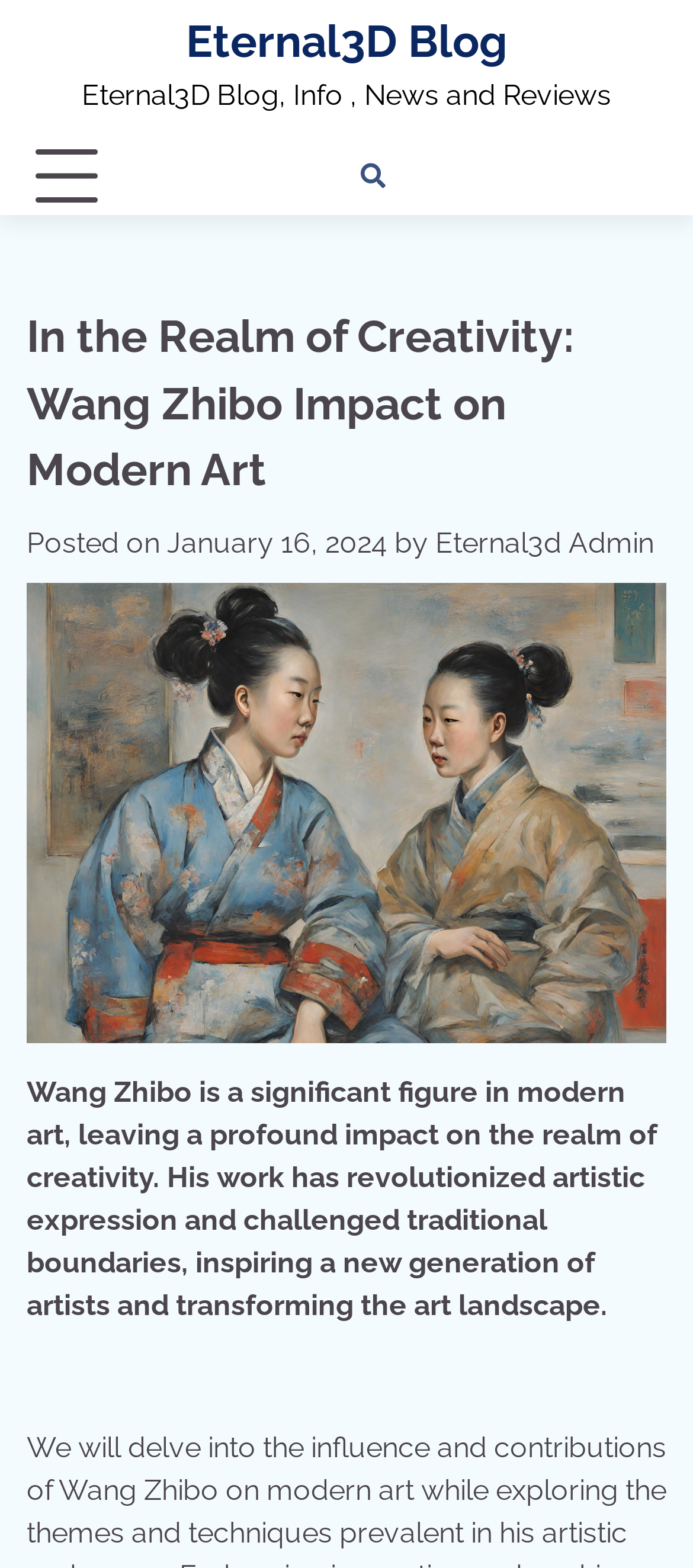Identify and extract the main heading of the webpage.

In the Realm of Creativity: Wang Zhibo Impact on Modern Art